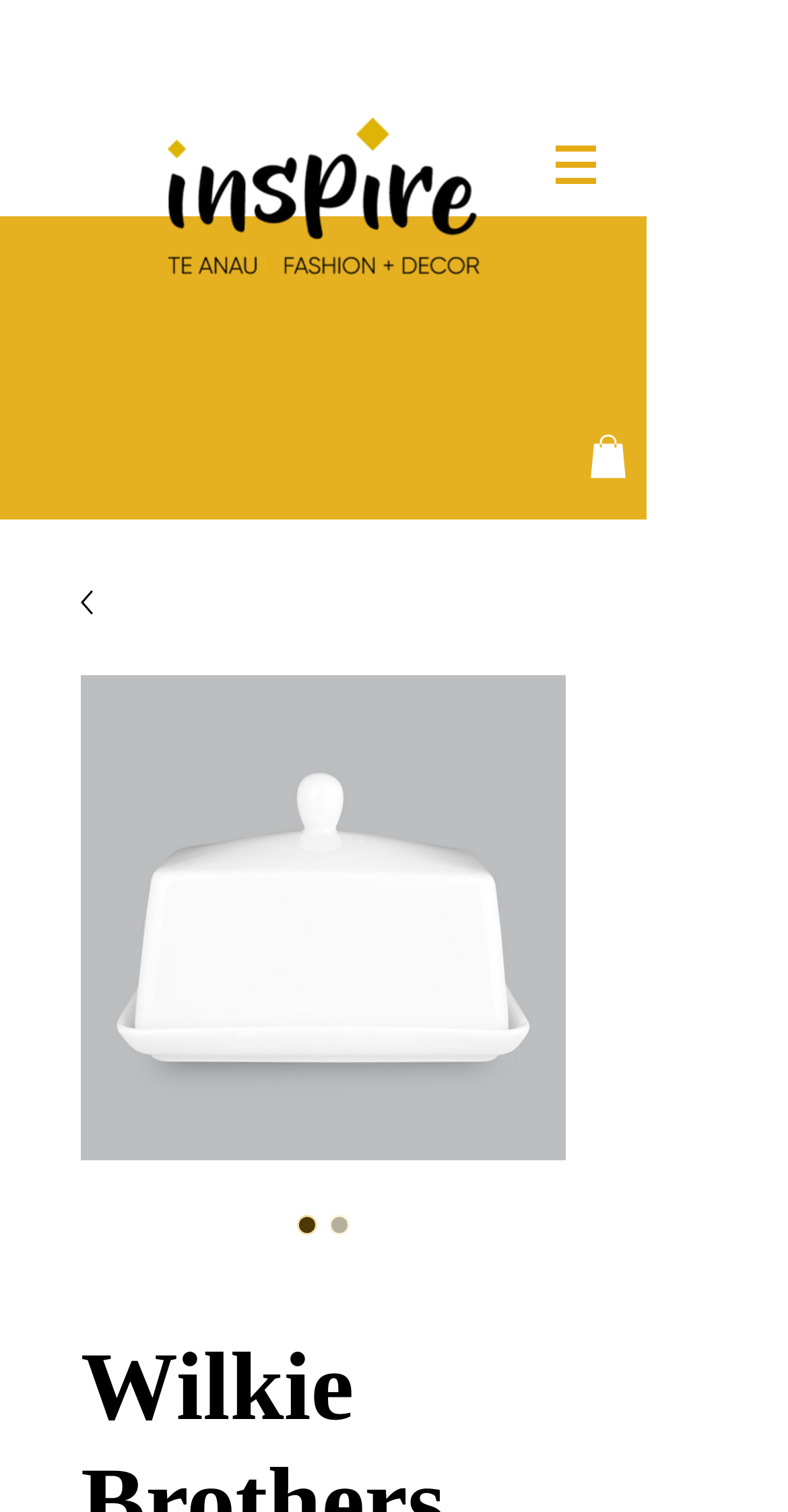How many radio buttons are there?
Using the visual information, respond with a single word or phrase.

2